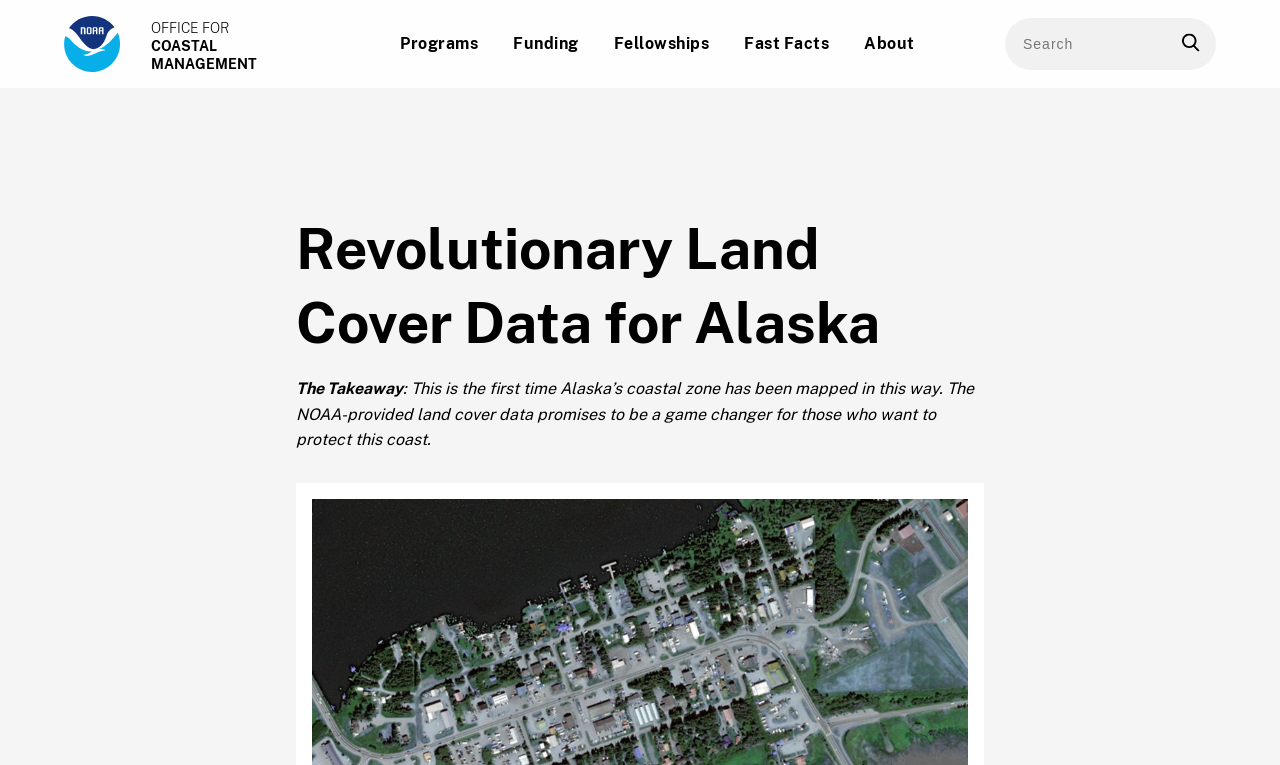Provide a brief response to the question using a single word or phrase: 
How many links are there under 'Programs'?

5